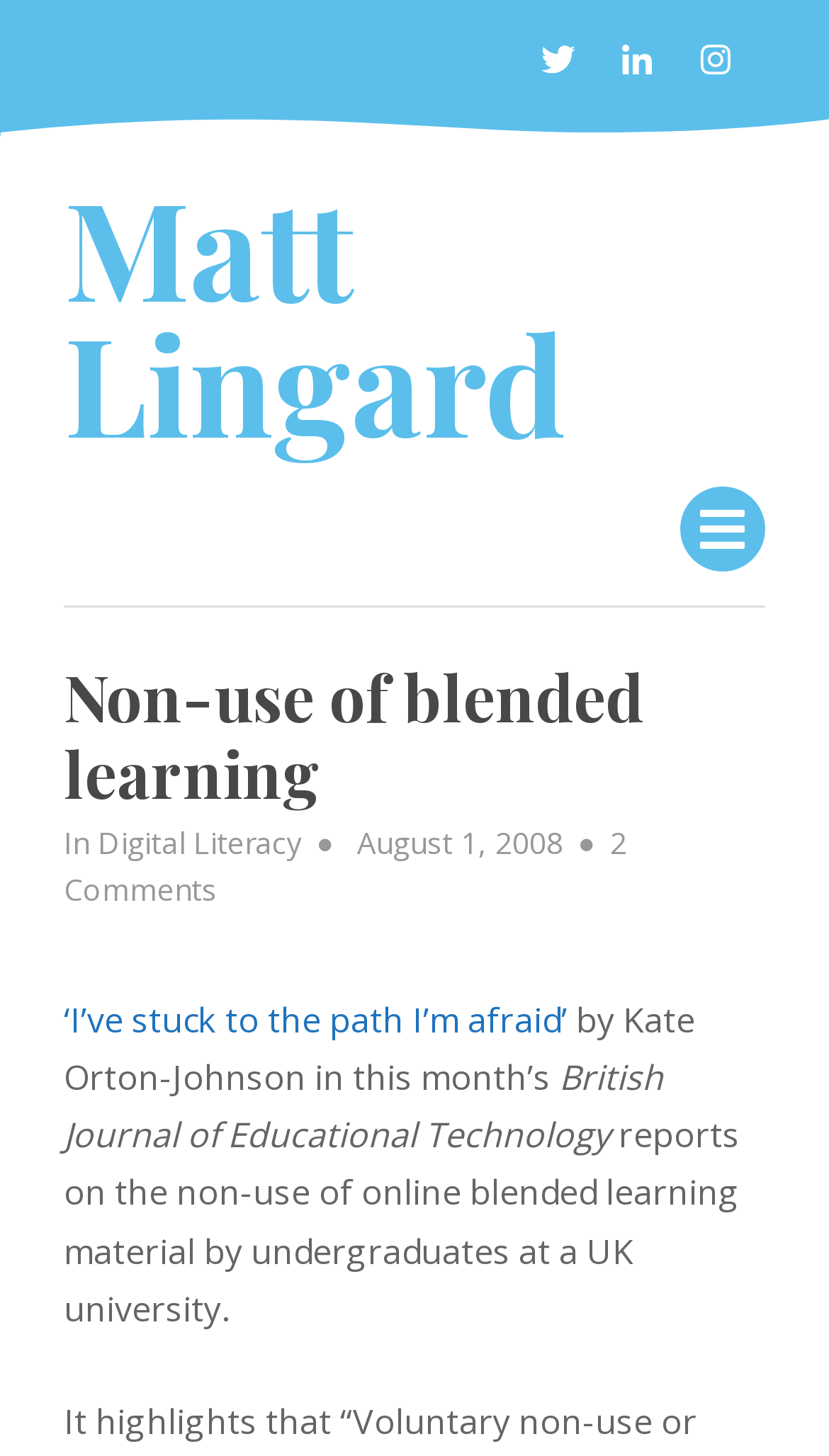Look at the image and answer the question in detail:
What is the topic of the article?

I found the topic by looking at the article title and the text following it, which mentions 'reports on the non-use of online blended learning material by undergraduates at a UK university'.